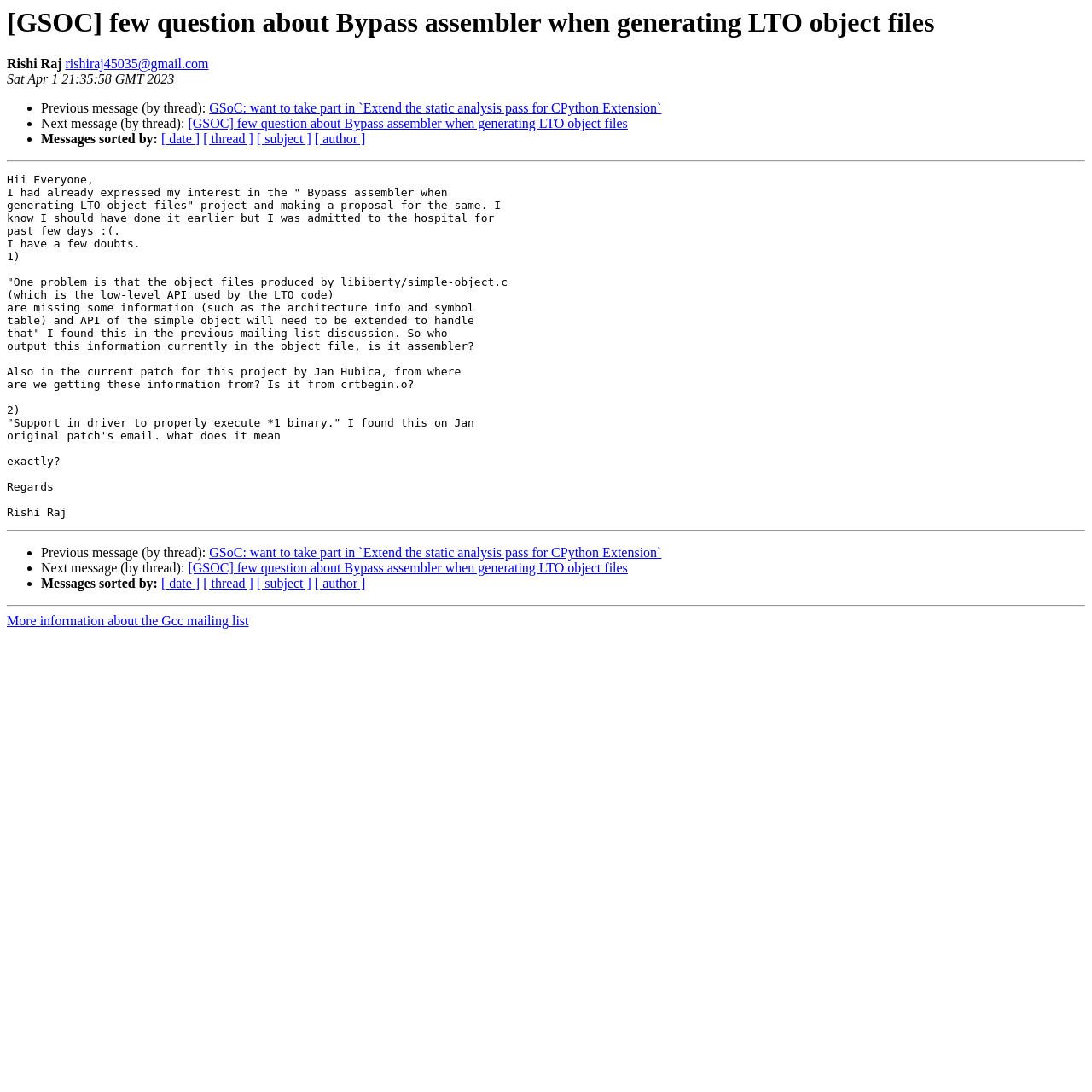Identify the bounding box coordinates of the specific part of the webpage to click to complete this instruction: "Sort messages by date".

[0.148, 0.121, 0.183, 0.134]